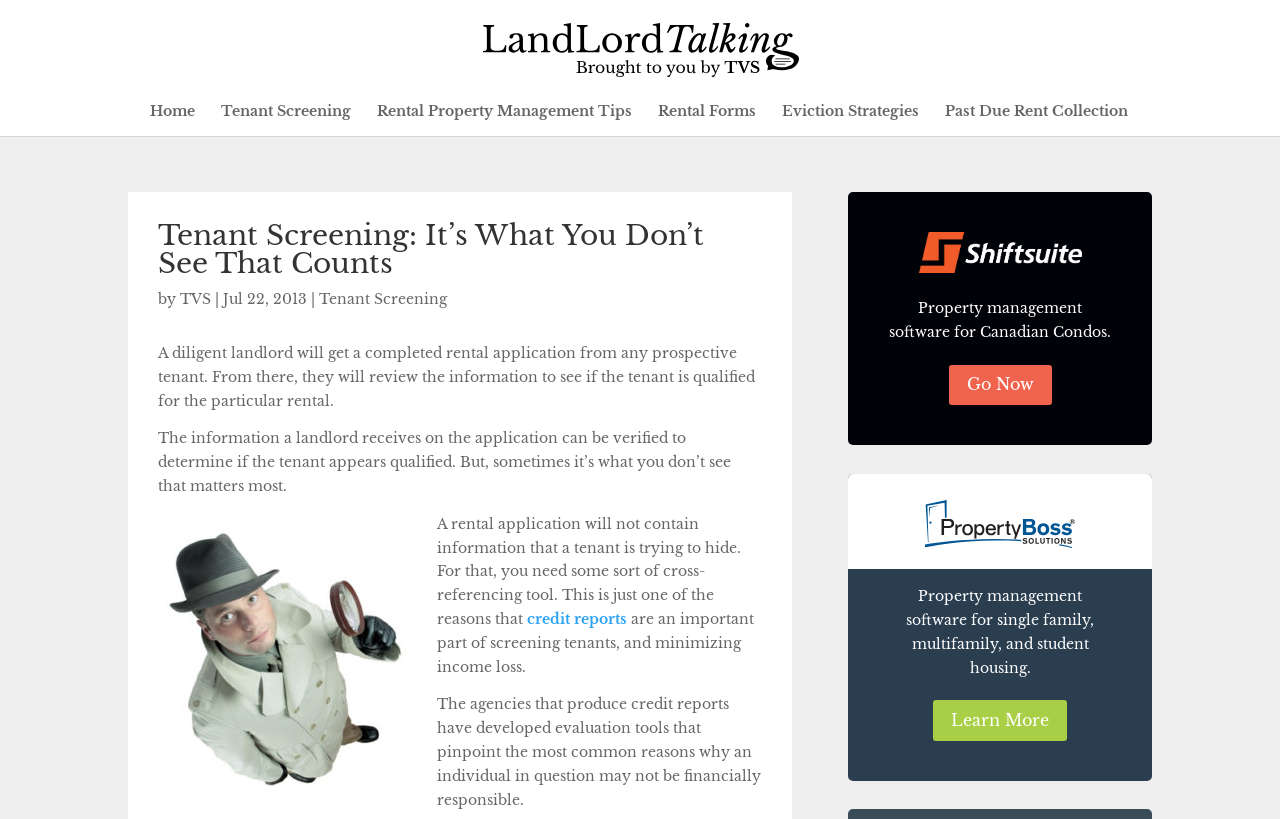Identify the bounding box coordinates of the region that should be clicked to execute the following instruction: "Click on the 'Learn More 5' link".

[0.729, 0.855, 0.834, 0.905]